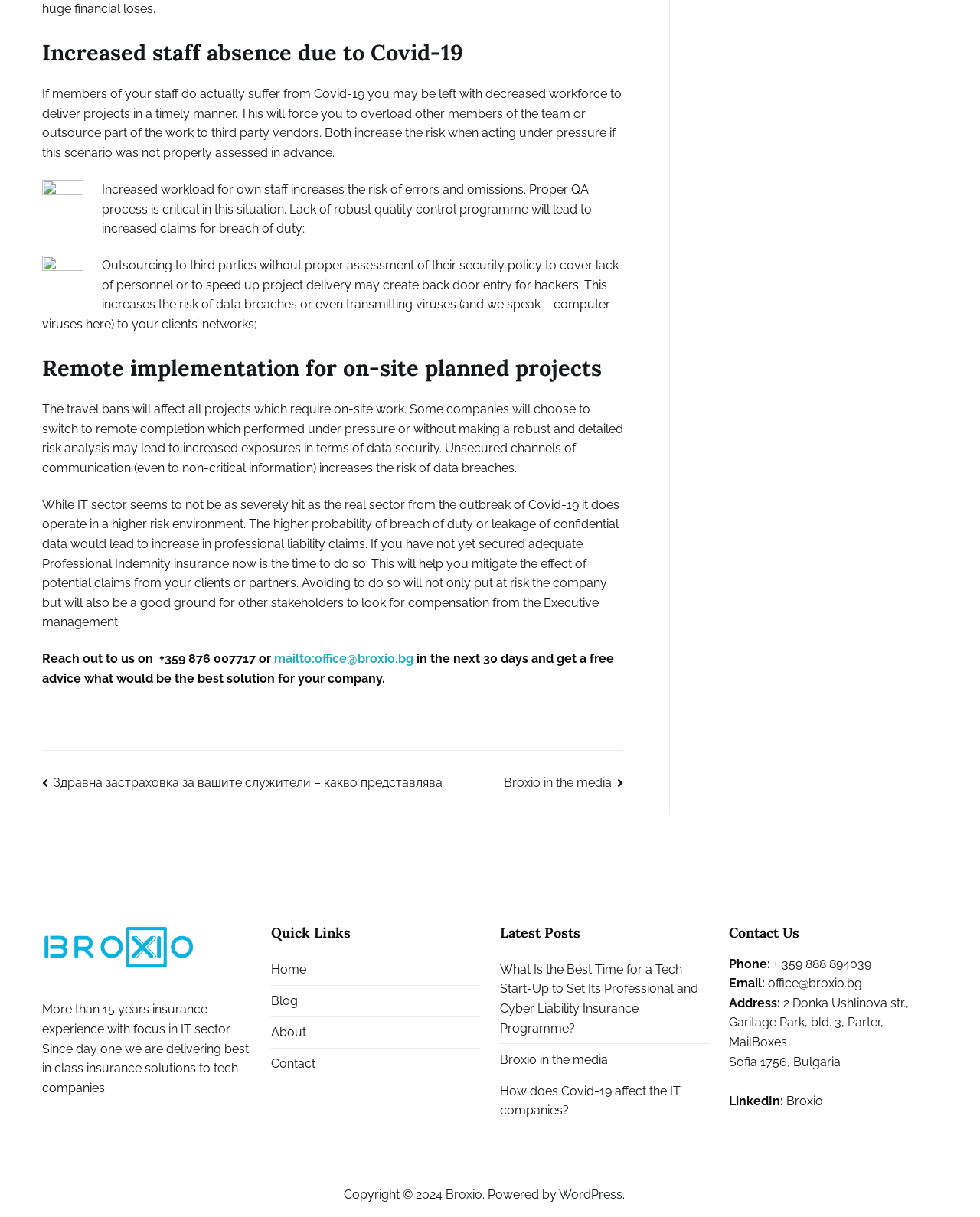What type of insurance experience does the company have?
Using the details from the image, give an elaborate explanation to answer the question.

The webpage states that the company has more than 15 years of insurance experience, with a focus on the IT sector.